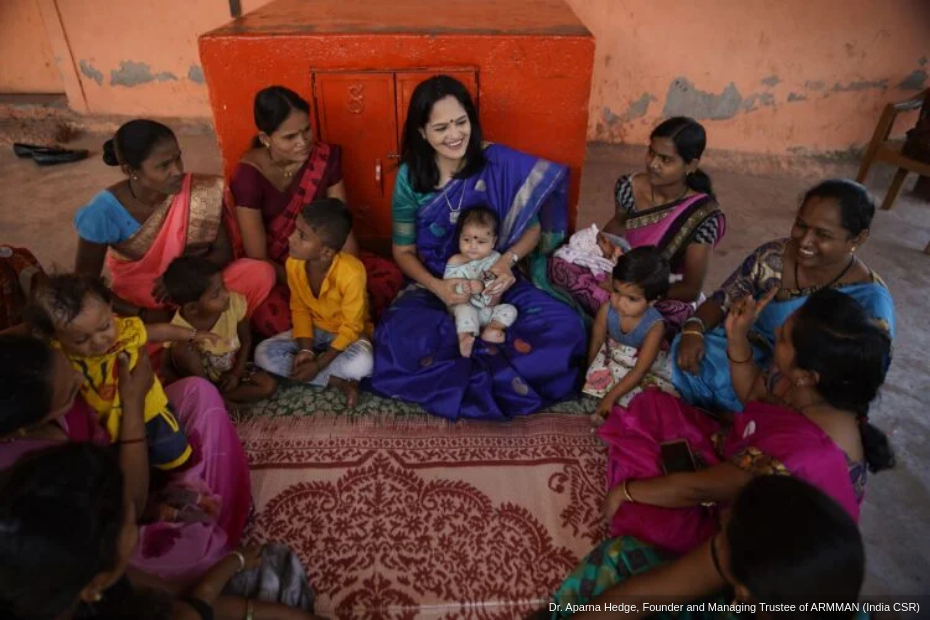Please provide a short answer using a single word or phrase for the question:
What is the focus of the discussion in the communal setting?

Maternal and child health